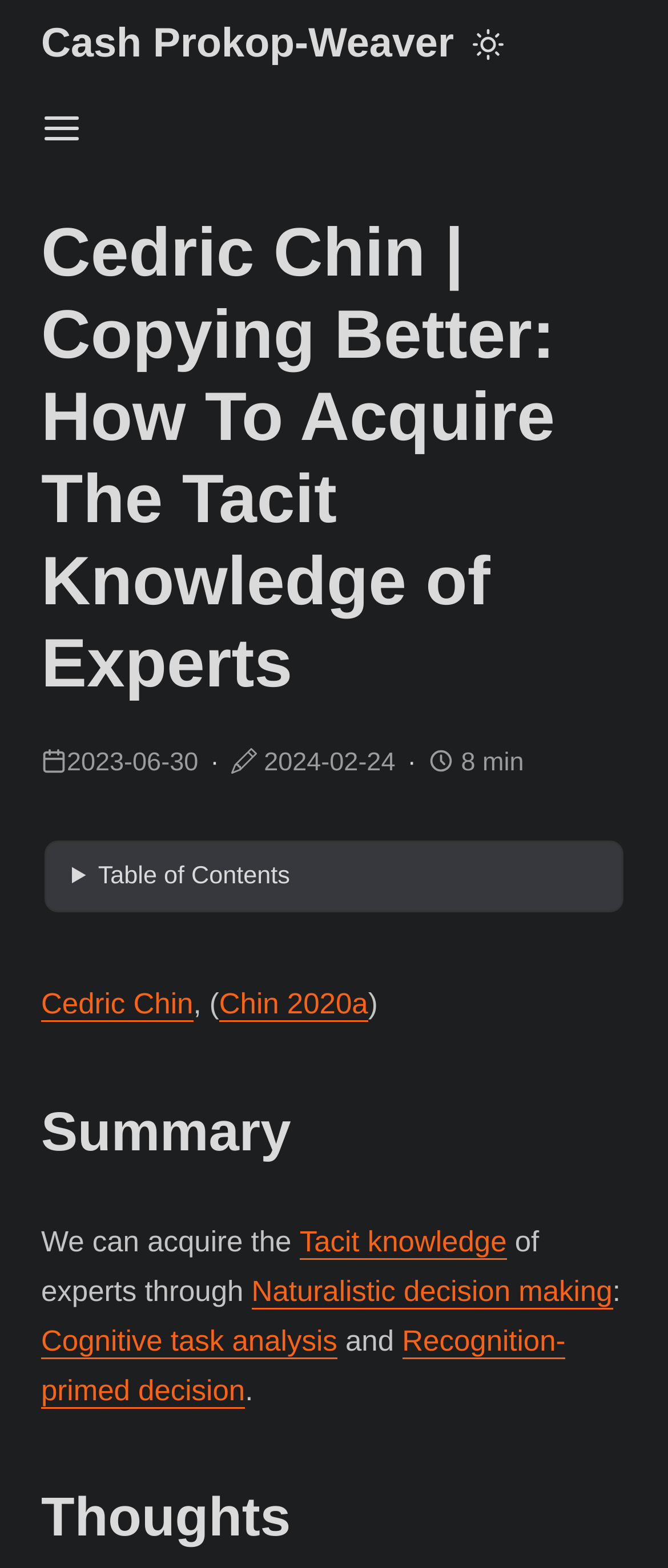Who is the author of the webpage?
Answer with a single word or phrase by referring to the visual content.

Cedric Chin